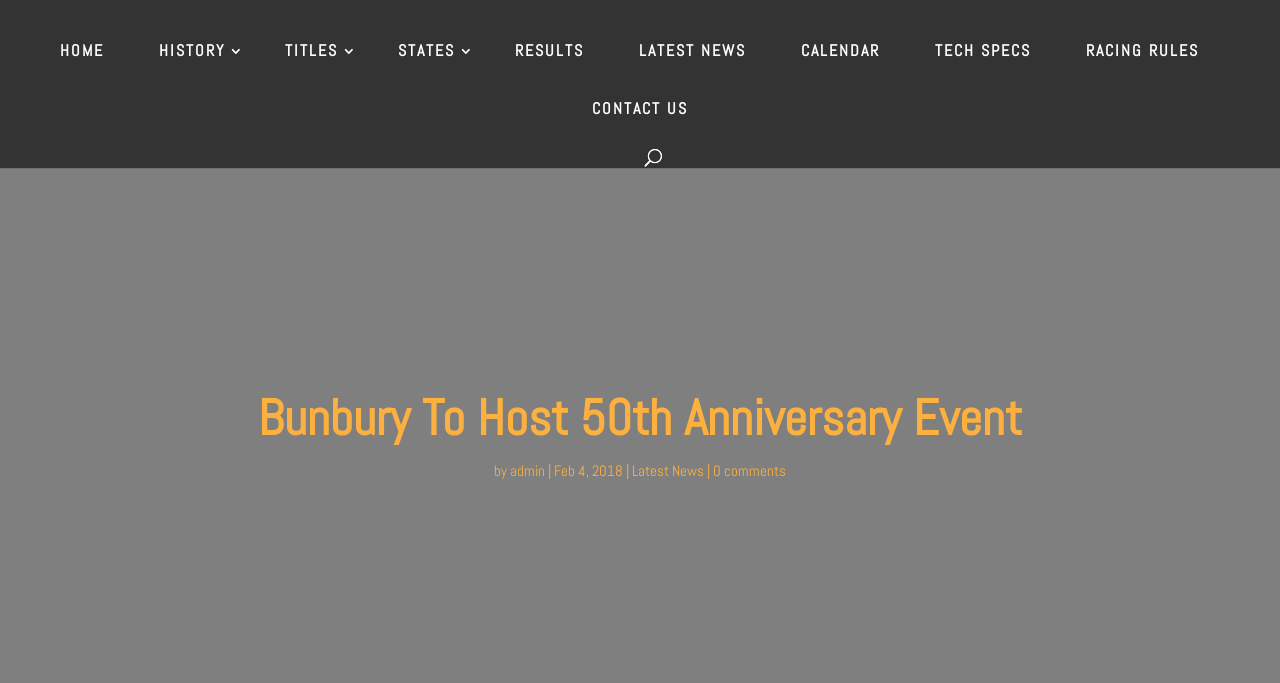Locate the bounding box for the described UI element: "Calendar". Ensure the coordinates are four float numbers between 0 and 1, formatted as [left, top, right, bottom].

[0.614, 0.042, 0.699, 0.127]